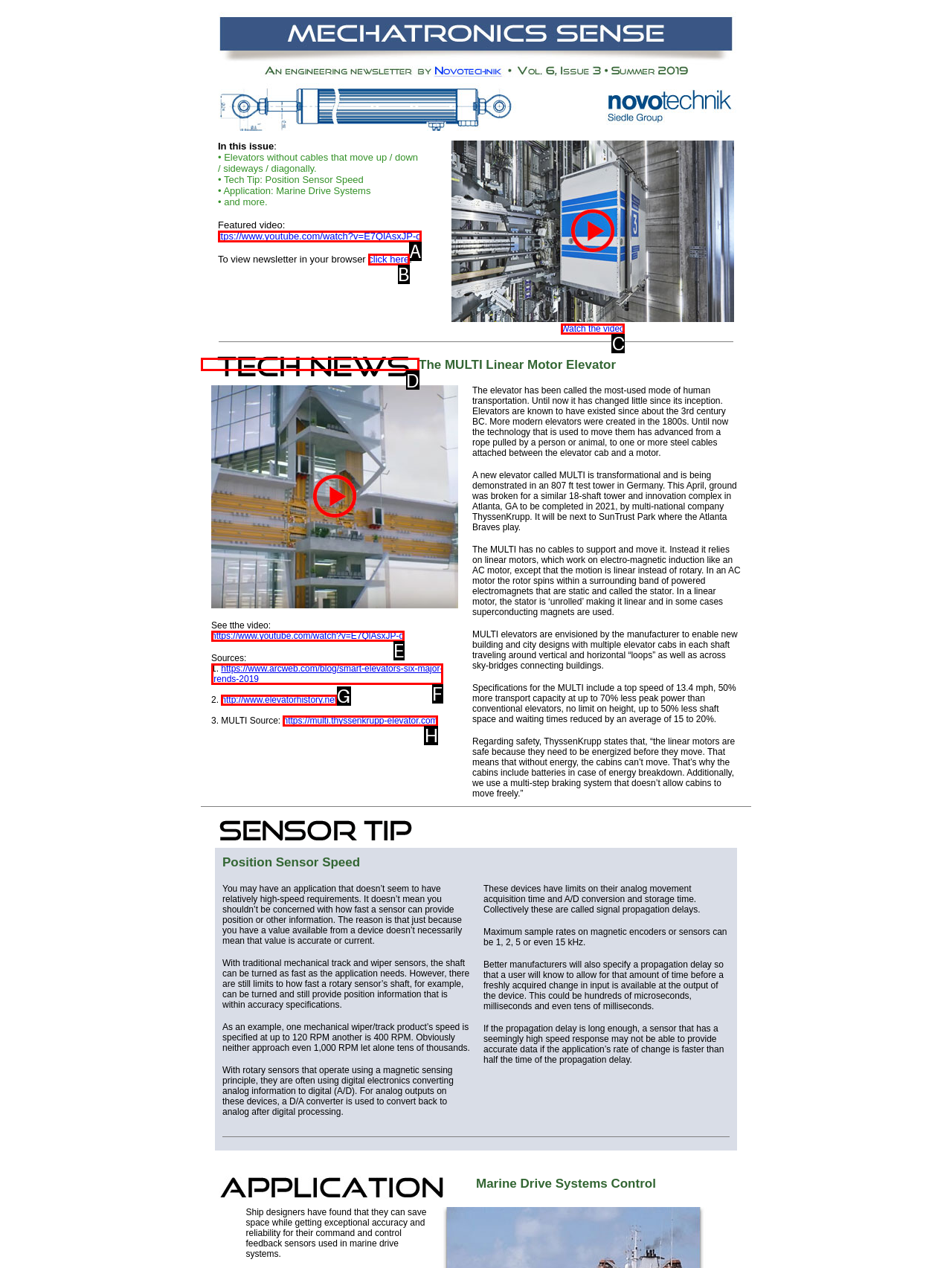Point out the option that best suits the description: Education
Indicate your answer with the letter of the selected choice.

None